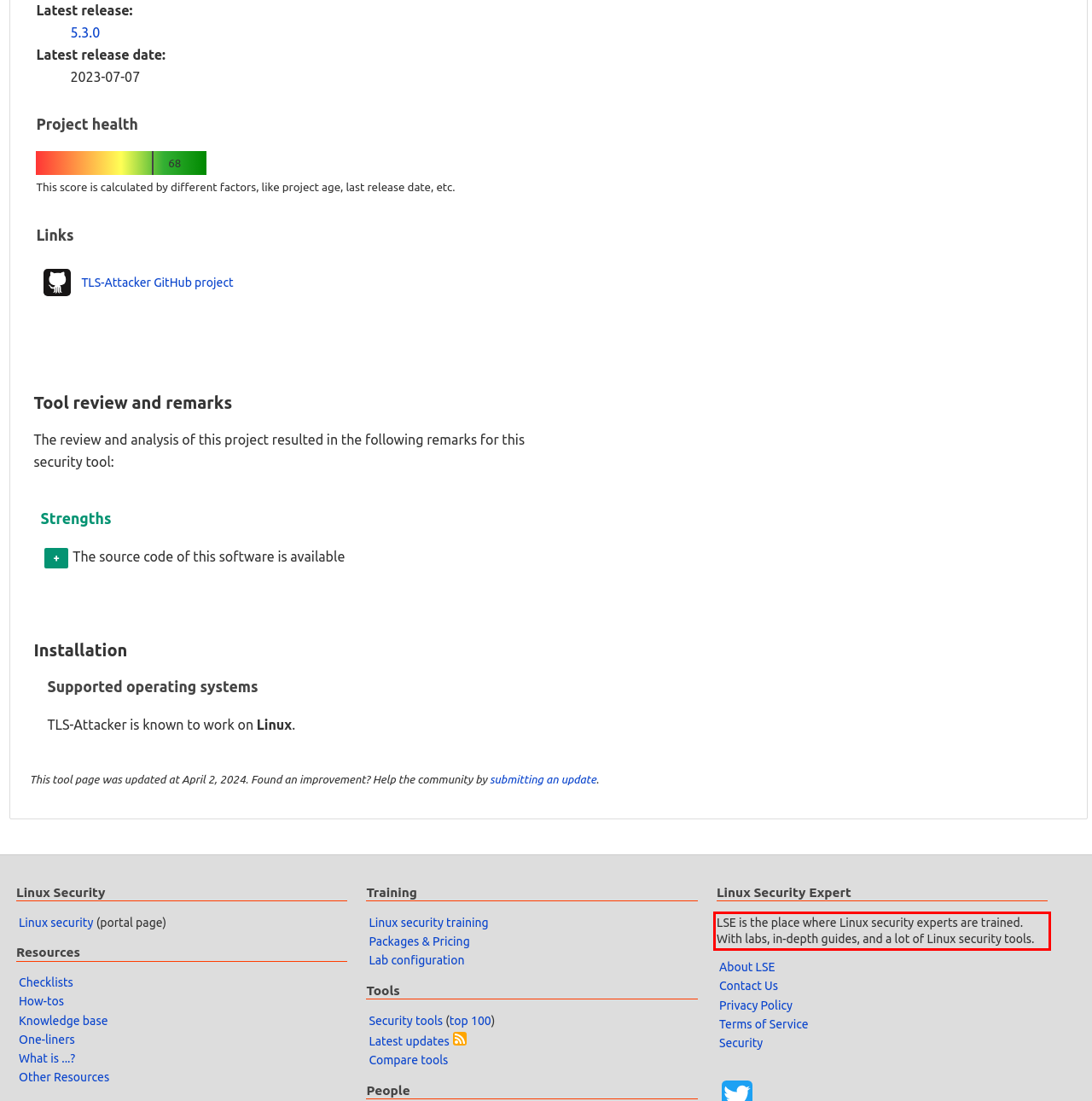Given a screenshot of a webpage, locate the red bounding box and extract the text it encloses.

LSE is the place where Linux security experts are trained. With labs, in-depth guides, and a lot of Linux security tools.